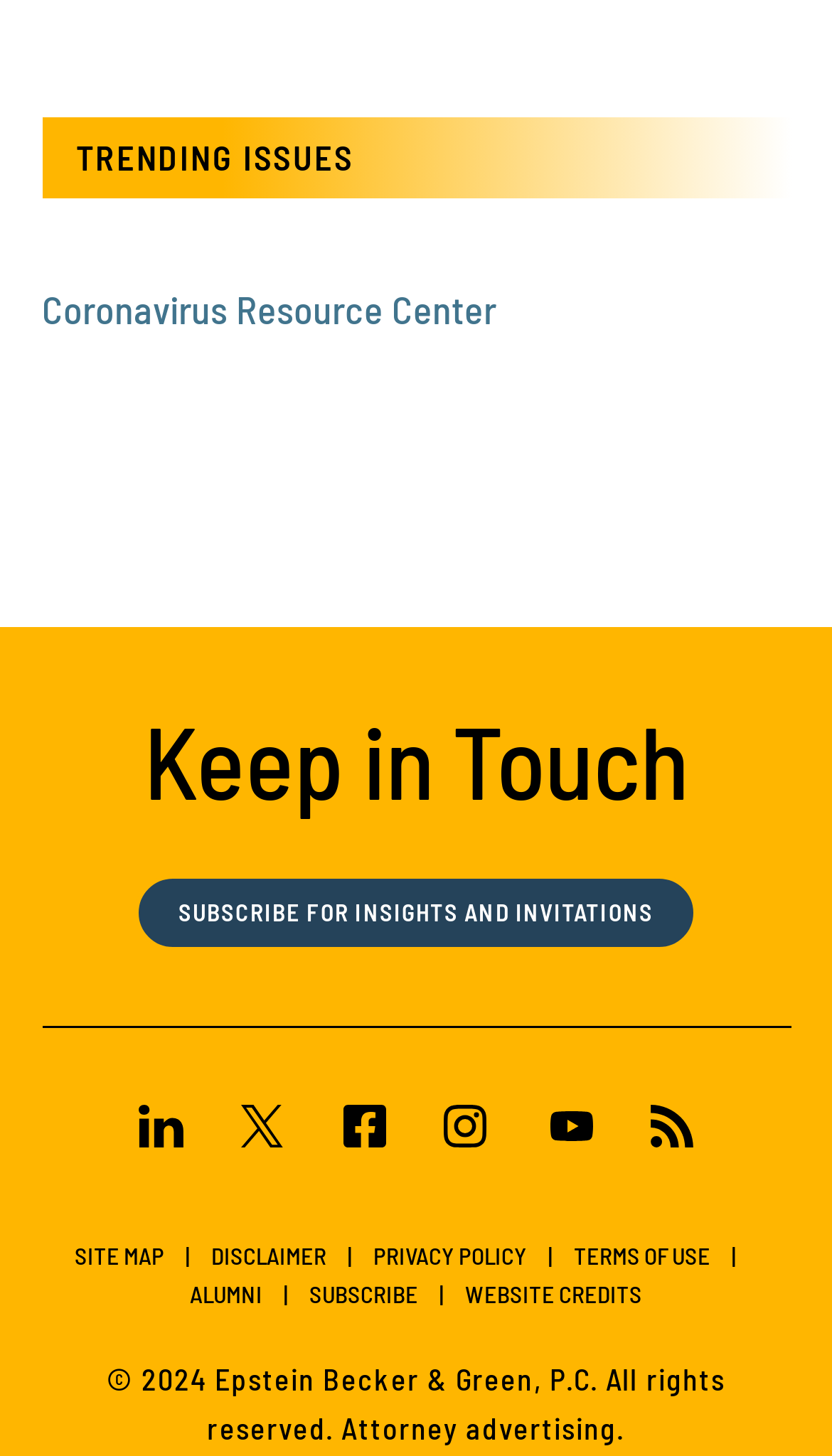Identify the bounding box coordinates for the region to click in order to carry out this instruction: "Visit site map". Provide the coordinates using four float numbers between 0 and 1, formatted as [left, top, right, bottom].

[0.09, 0.853, 0.197, 0.872]